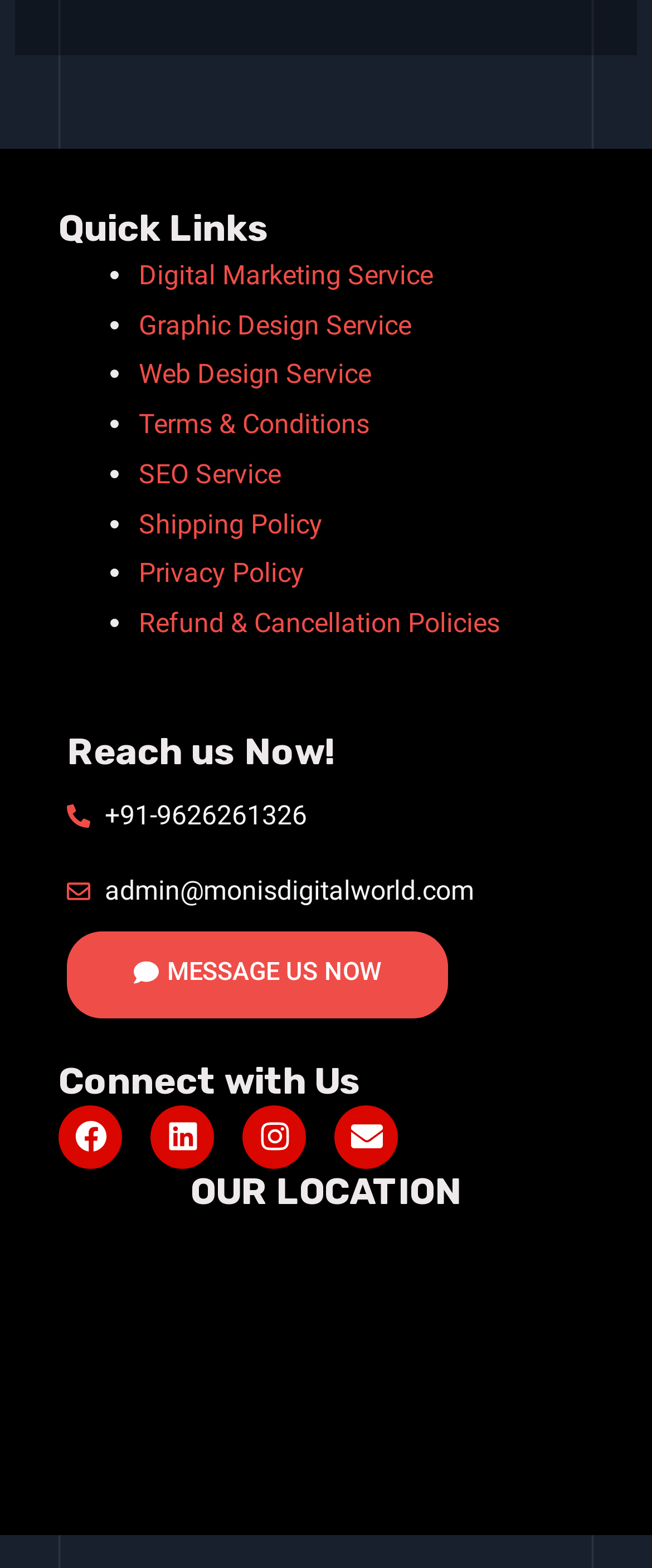Where is this company located?
Carefully analyze the image and provide a thorough answer to the question.

Although there is an 'OUR LOCATION' heading, the webpage does not provide a specific location or address, only an iframe that likely displays a map.